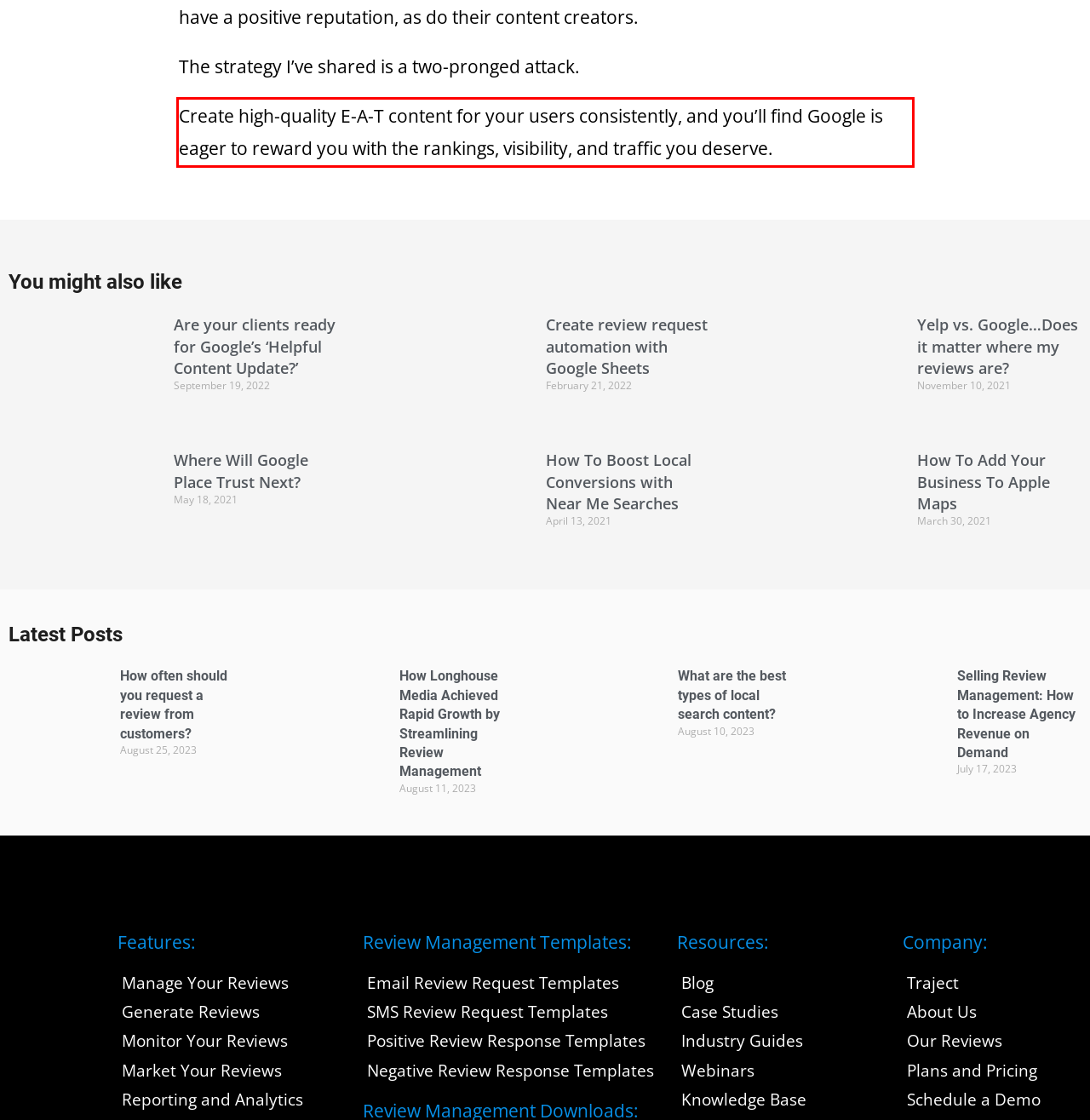You have a screenshot of a webpage with a UI element highlighted by a red bounding box. Use OCR to obtain the text within this highlighted area.

Create high-quality E-A-T content for your users consistently, and you’ll find Google is eager to reward you with the rankings, visibility, and traffic you deserve.